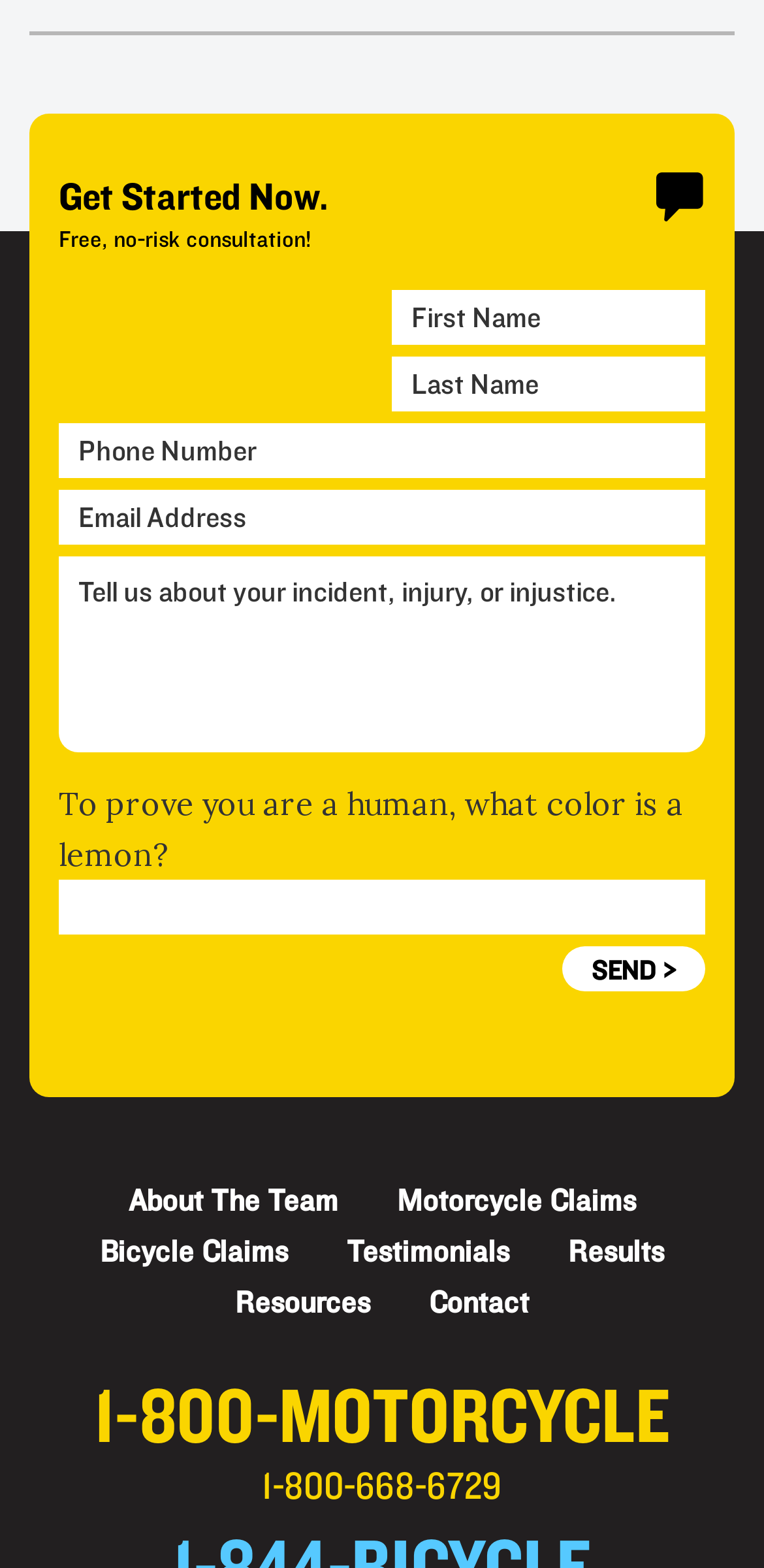Identify the bounding box coordinates of the area you need to click to perform the following instruction: "Fill in the first textbox".

[0.513, 0.185, 0.923, 0.22]